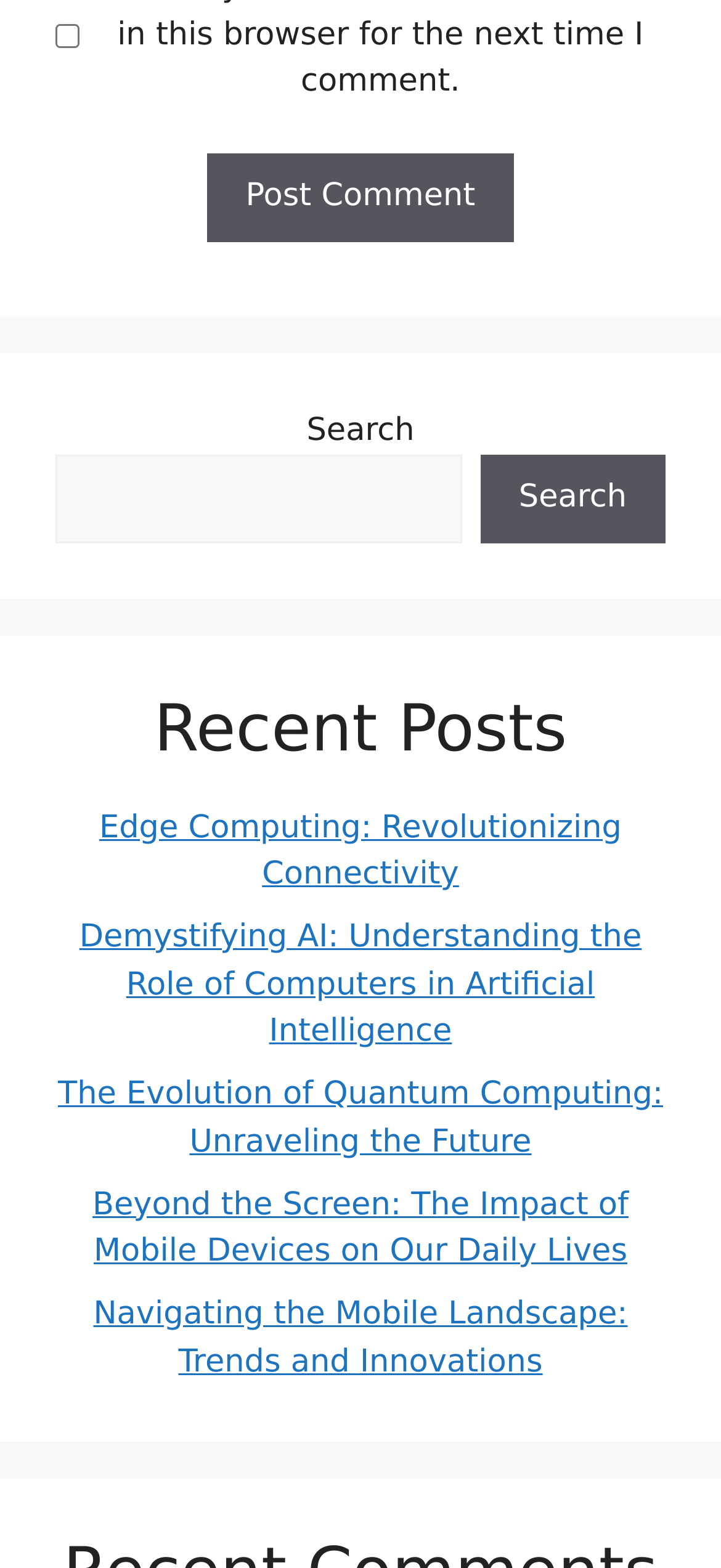Pinpoint the bounding box coordinates of the clickable element needed to complete the instruction: "Check the box to save your information". The coordinates should be provided as four float numbers between 0 and 1: [left, top, right, bottom].

[0.077, 0.015, 0.11, 0.03]